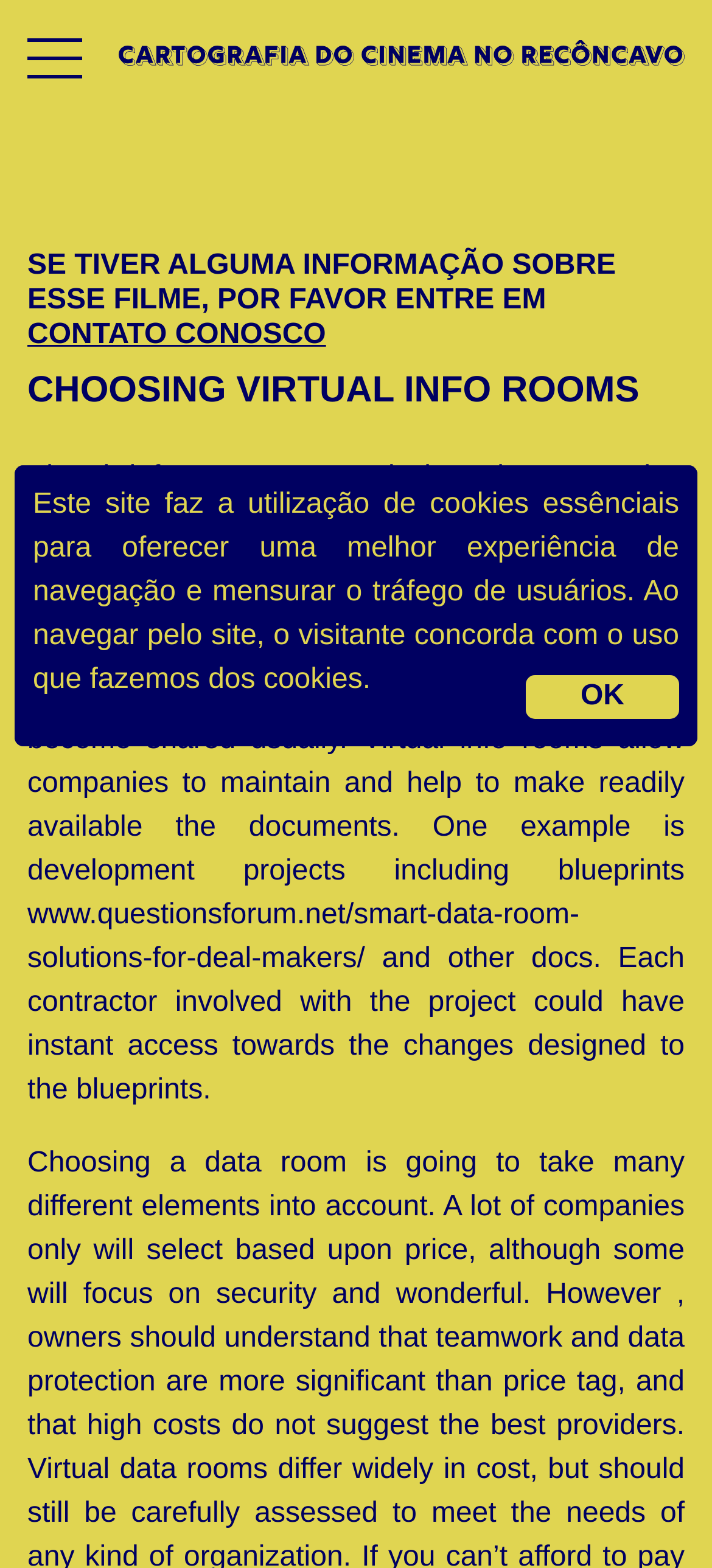How many links are in the main menu?
From the screenshot, supply a one-word or short-phrase answer.

8